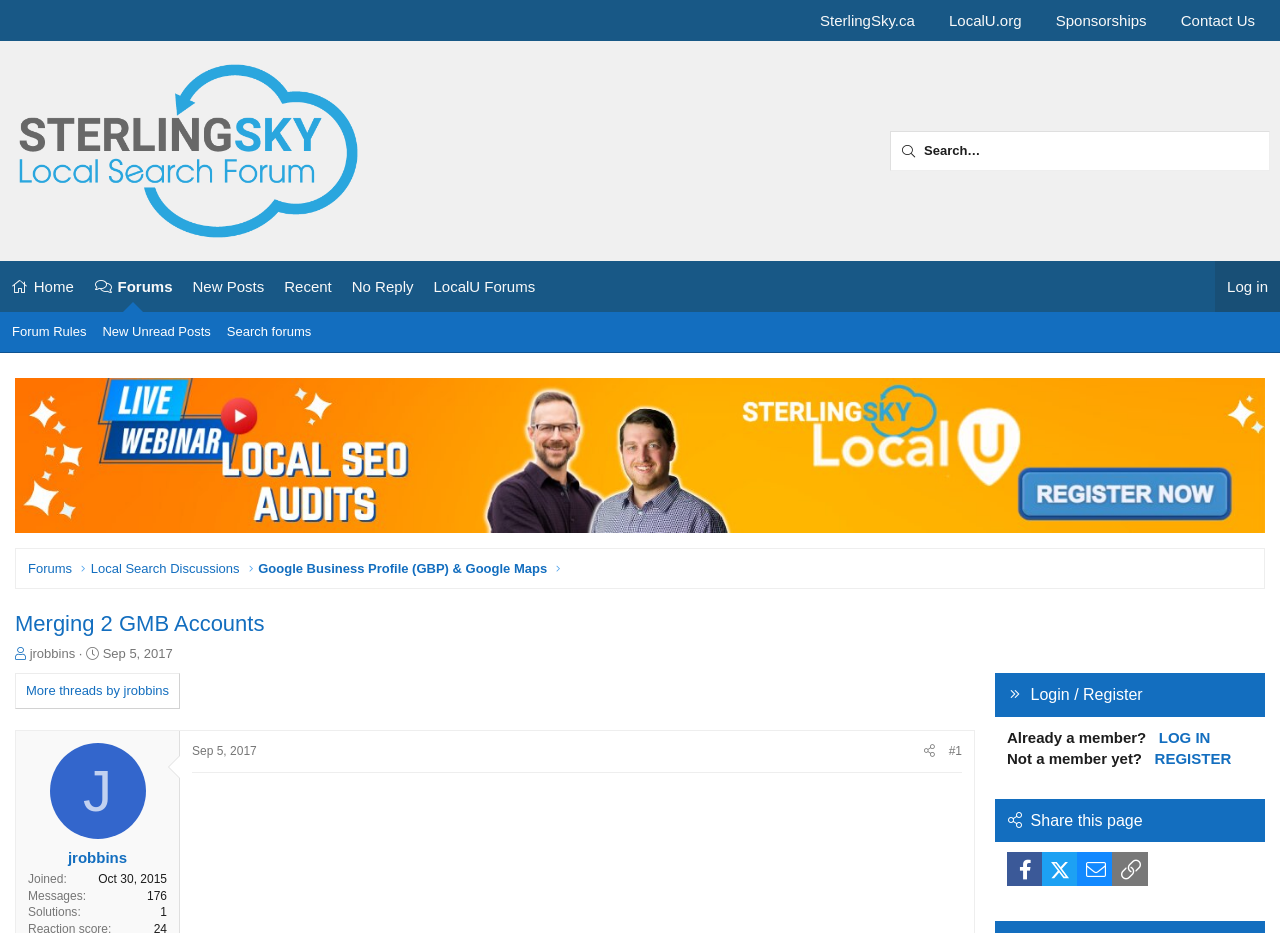Write an extensive caption that covers every aspect of the webpage.

This webpage is a forum discussion page titled "Merging 2 GMB Accounts" on the Local Search Forum website. At the top of the page, there are several links to other websites, including SterlingSky.ca, LocalU.org, and Sponsorships. Below these links, there is a search bar with a magnifying glass icon and a textbox to input search queries.

On the left side of the page, there is a navigation menu with links to various sections of the forum, including Home, Forums, New Posts, and Recent. Below this menu, there are links to Log in and Forum Rules.

The main content of the page is a discussion thread started by a user named jrobbins, who has a question about merging two Google Business Profile (GBP) accounts. The thread includes the original post, which describes the issue and asks for help, as well as several responses from other users.

The original post is displayed in a large font and is followed by information about the thread starter, including their username, join date, and number of messages and solutions posted. Below this information, there are links to share the post and view more threads by the same user.

The responses to the original post are displayed in a list below, with each response including the username and post date of the respondent. There are also links to share each response and view more information about the respondent.

At the bottom of the page, there are links to register or log in to the forum, as well as a section to share the page on social media platforms such as Facebook and Twitter.